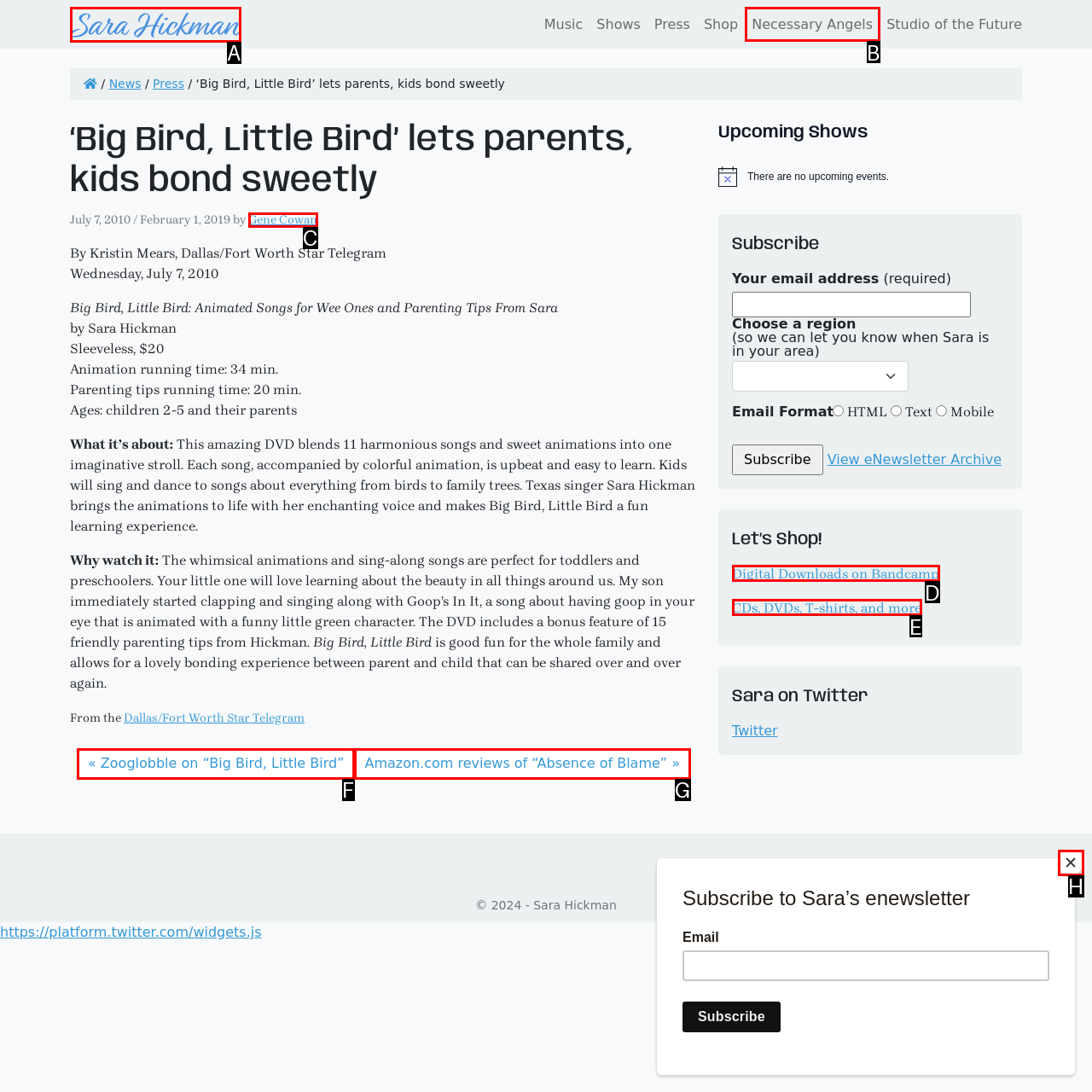Tell me which one HTML element best matches the description: Necessary Angels Answer with the option's letter from the given choices directly.

B